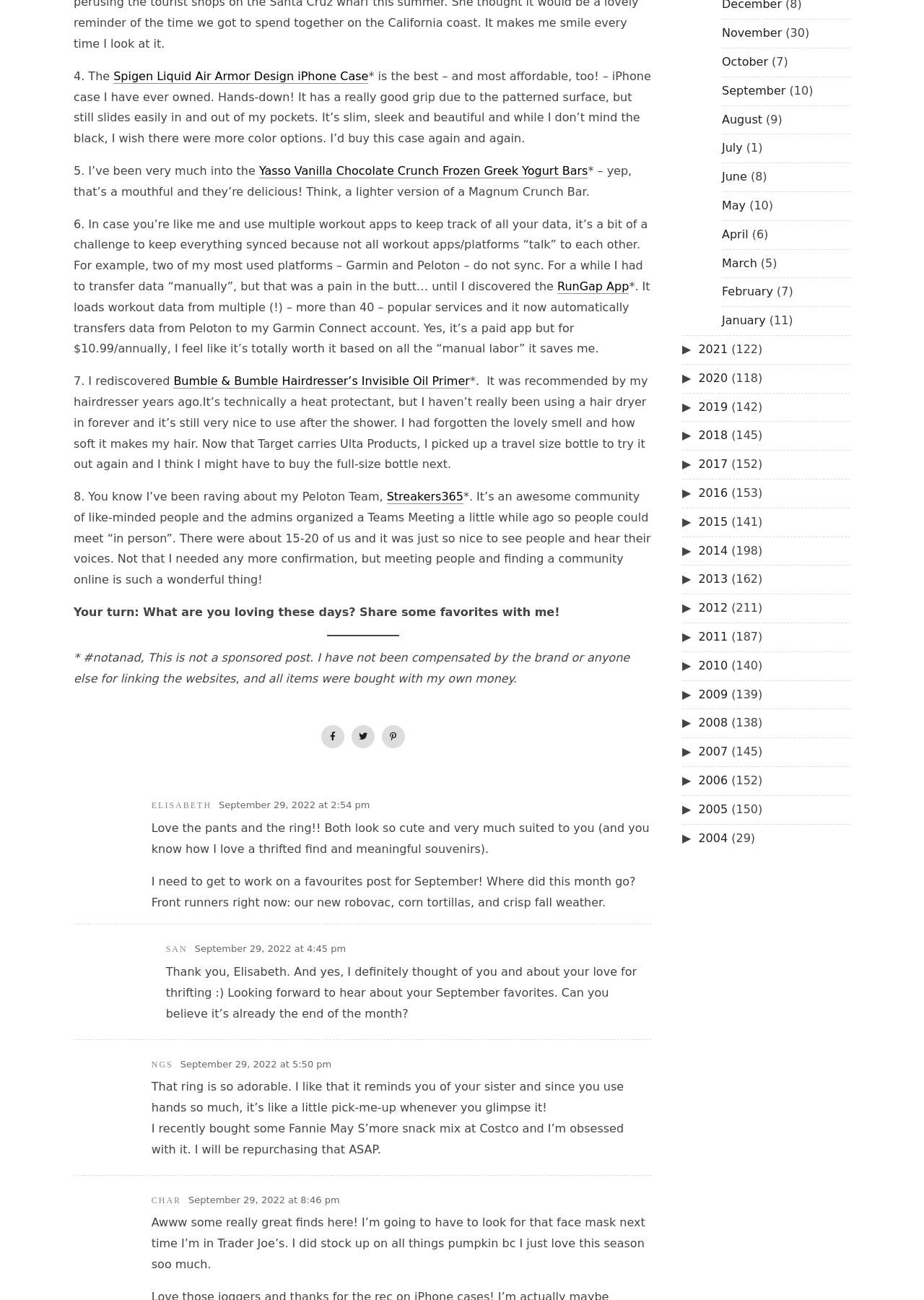Find and specify the bounding box coordinates that correspond to the clickable region for the instruction: "Click the link to ELISABETH".

[0.164, 0.616, 0.229, 0.624]